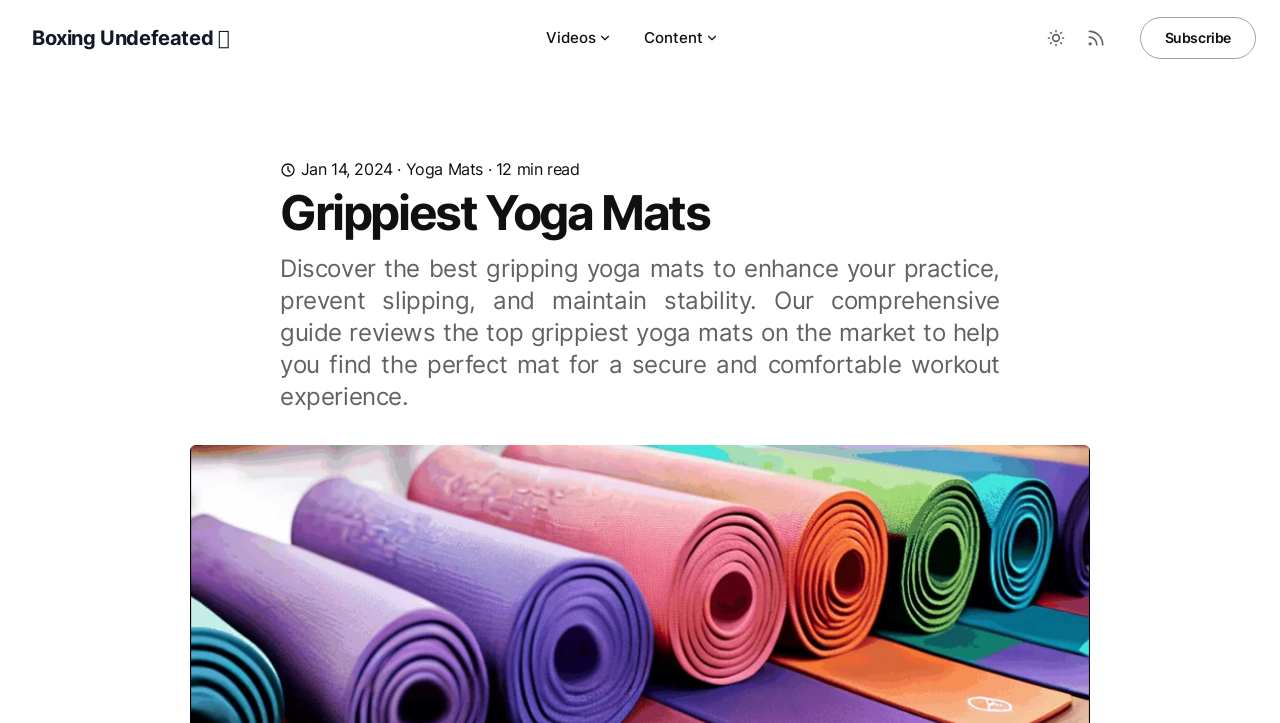Answer the question using only a single word or phrase: 
How long does it take to read the article?

12 min